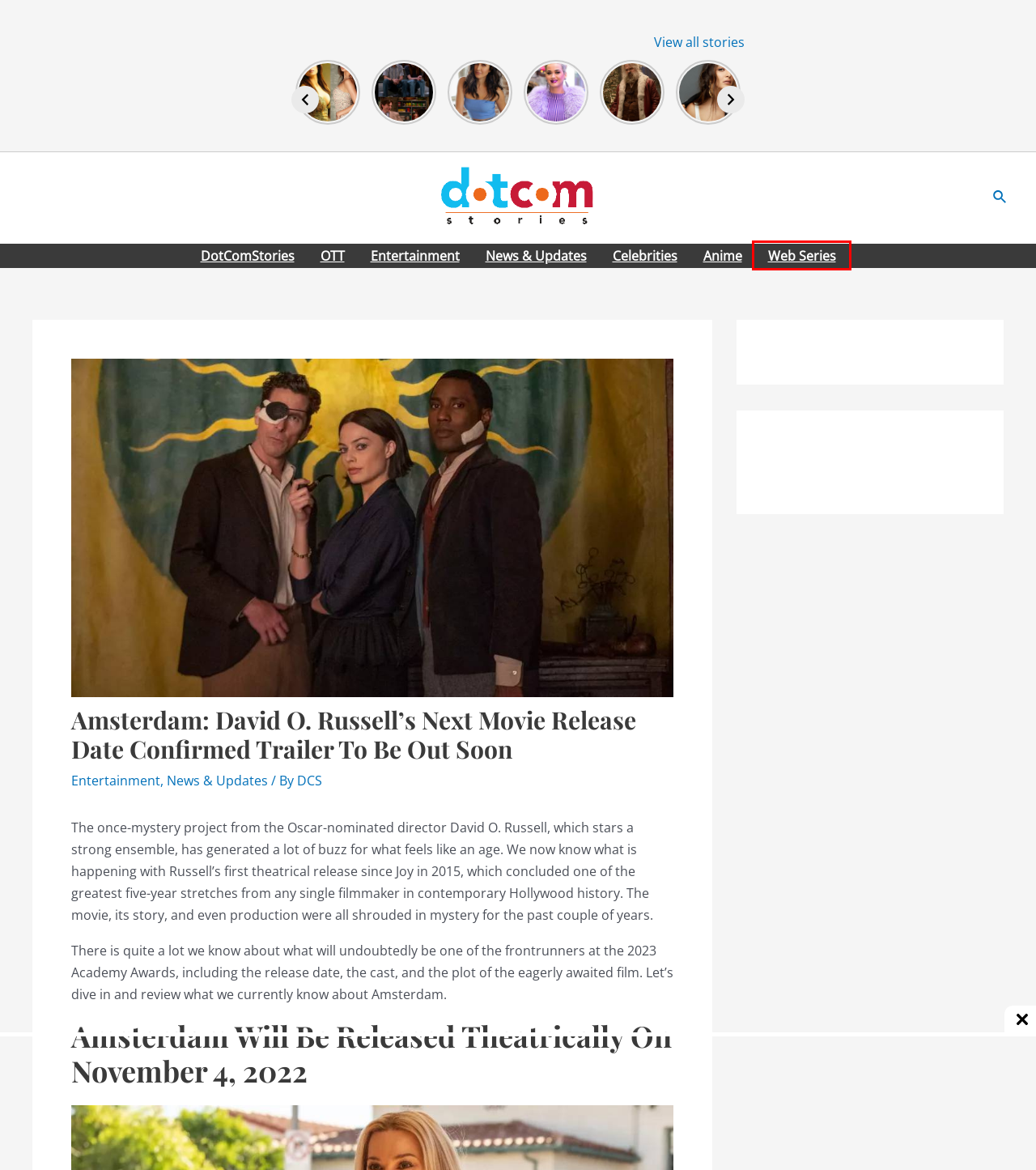You are looking at a screenshot of a webpage with a red bounding box around an element. Determine the best matching webpage description for the new webpage resulting from clicking the element in the red bounding box. Here are the descriptions:
A. Anime  - DotComStories
B. Web Series  - DotComStories
C. 11 Bollywood Actresses Who Changed Their Real Names – DotComStories
D. 10 Celebrities Who Have Used Tinder Just Like Us – DotComStories
E. Celebrities  - DotComStories
F. OTT  - DotComStories
G. Entertainment  - DotComStories
H. Violent Night Available On Only One Streaming Platform – Read Details – DotComStories

B